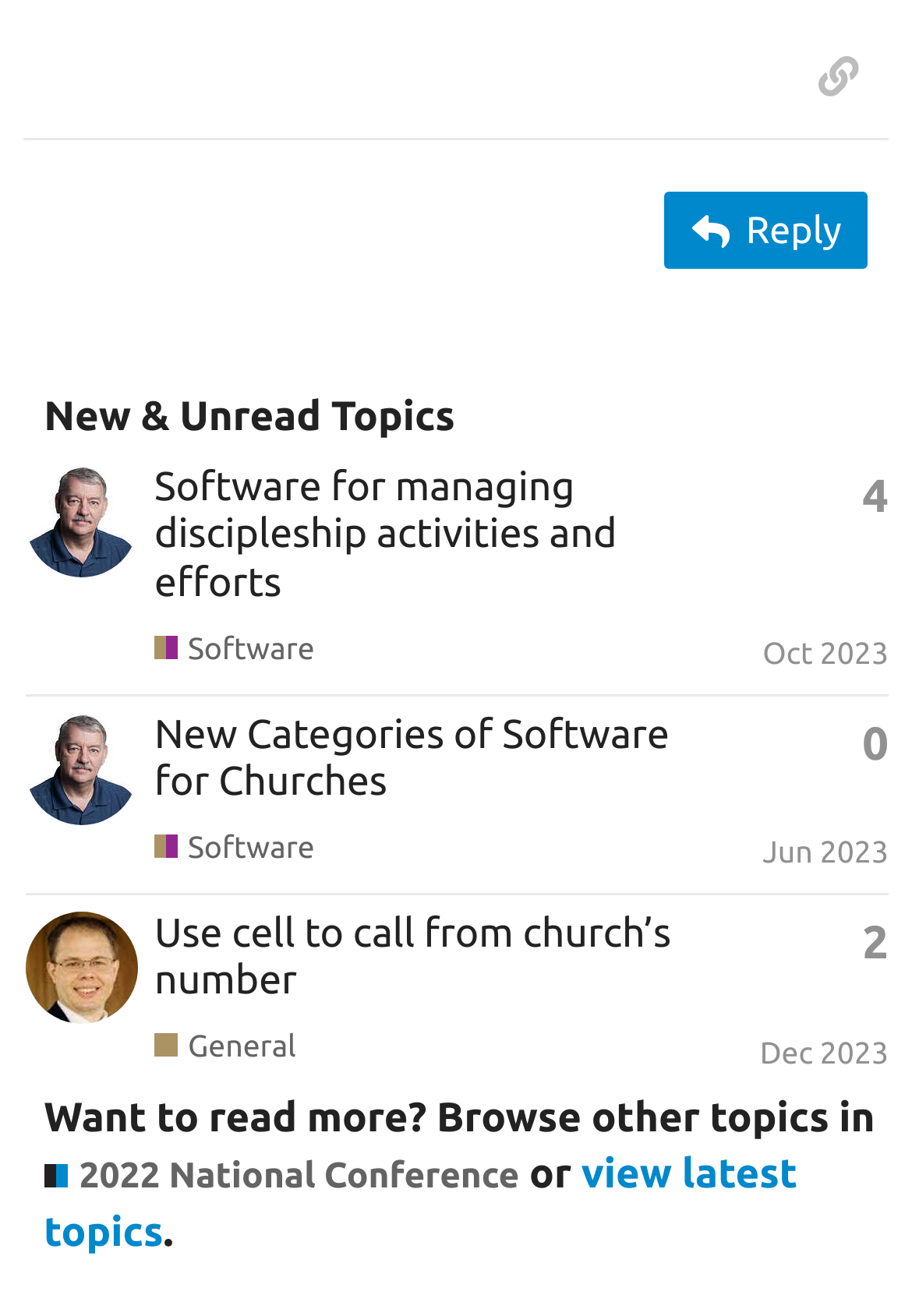Locate the bounding box coordinates of the clickable region to complete the following instruction: "Browse topics in 2022 National Conference."

[0.048, 0.875, 0.57, 0.913]